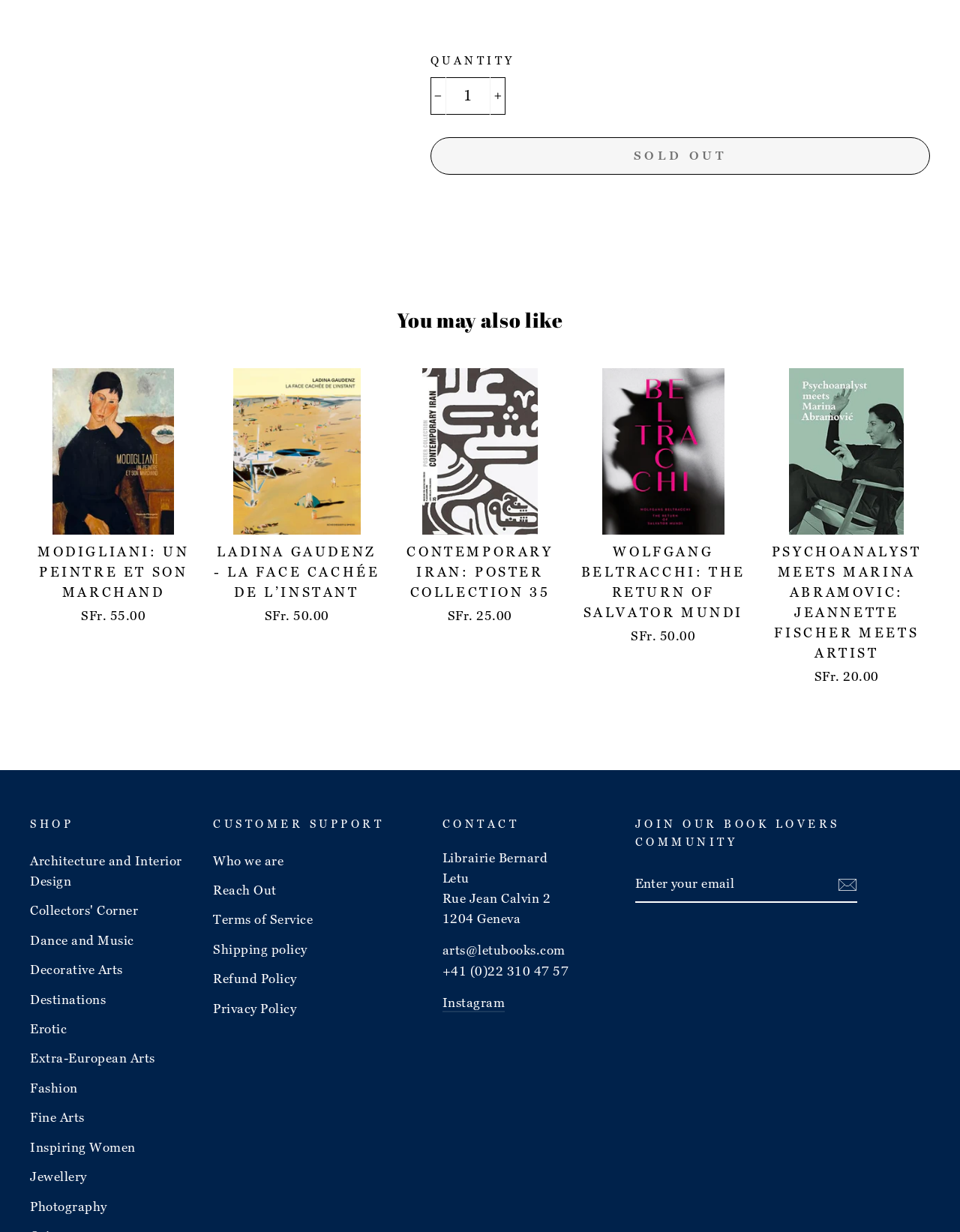Specify the bounding box coordinates of the element's area that should be clicked to execute the given instruction: "Search for a category". The coordinates should be four float numbers between 0 and 1, i.e., [left, top, right, bottom].

None